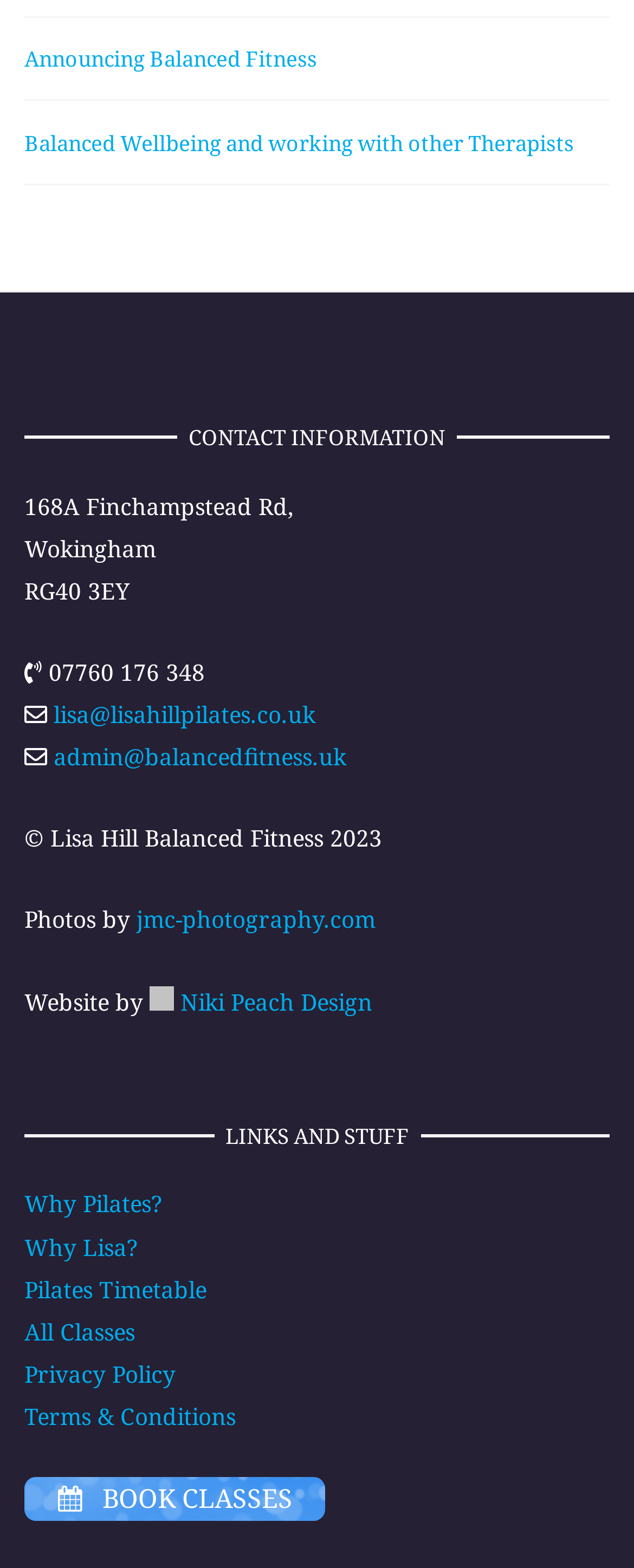Locate the bounding box coordinates of the clickable region to complete the following instruction: "View contact information."

[0.038, 0.269, 0.962, 0.288]